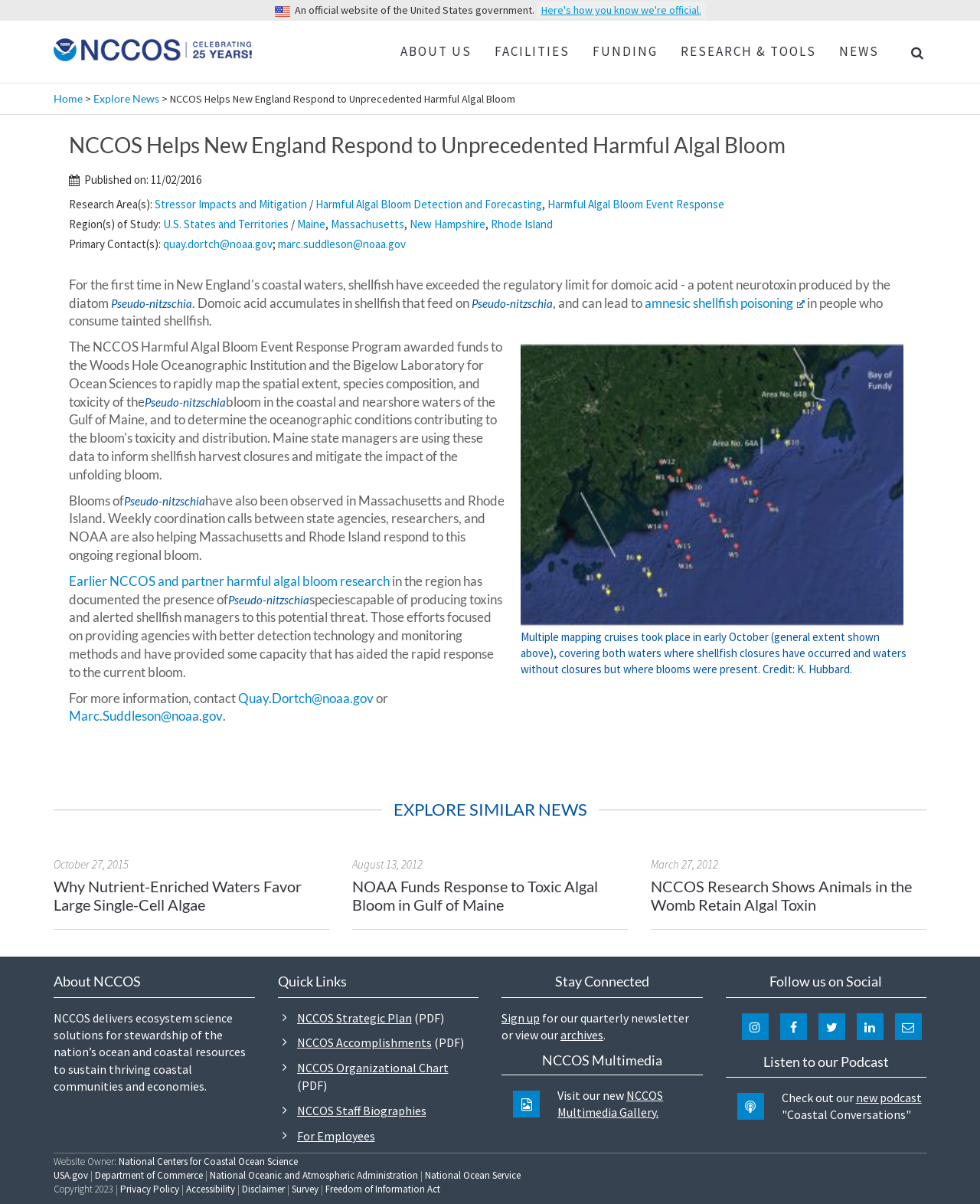Specify the bounding box coordinates (top-left x, top-left y, bottom-right x, bottom-right y) of the UI element in the screenshot that matches this description: NCCOS Accomplishments

[0.303, 0.86, 0.473, 0.872]